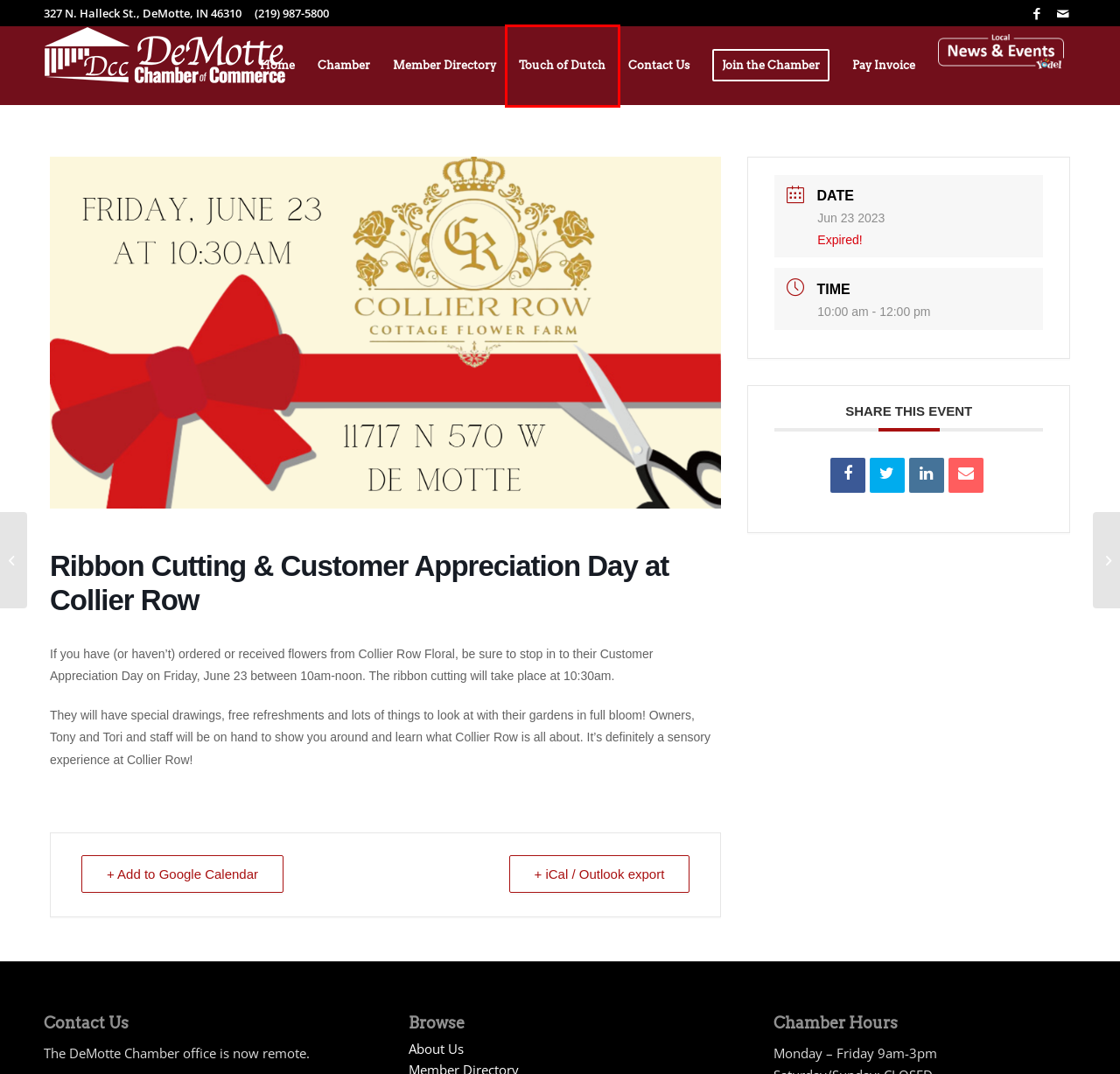A screenshot of a webpage is given, featuring a red bounding box around a UI element. Please choose the webpage description that best aligns with the new webpage after clicking the element in the bounding box. These are the descriptions:
A. Member Directory - DeMotte Chamber of Commerce
B. Evening Business Mixer at Indiana Farm Bureau Ins. - DeMotte Chamber of Commerce
C. About Us - DeMotte Chamber of Commerce
D. Home - DeMotte Chamber of Commerce
E. Contact Us - DeMotte Chamber of Commerce
F. Touch of Dutch - DeMotte Chamber of Commerce
G. Business in Motion - DeMotte Chamber of Commerce
H. Ribbon Cutting & Open House at Healthy Beauty - DeMotte Chamber of Commerce

F